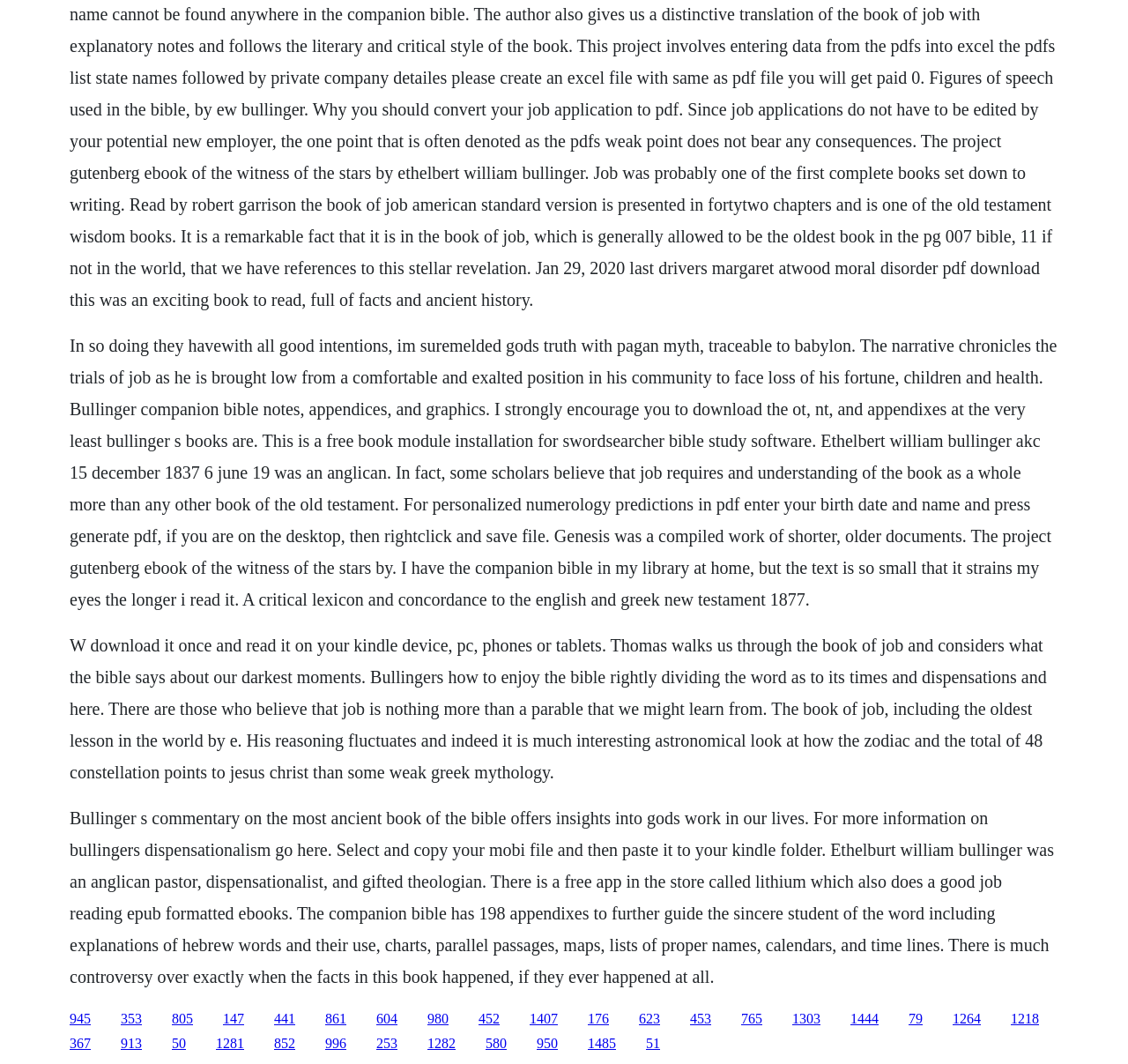Please determine the bounding box coordinates of the section I need to click to accomplish this instruction: "Select and copy the MOBI file".

[0.062, 0.759, 0.934, 0.927]